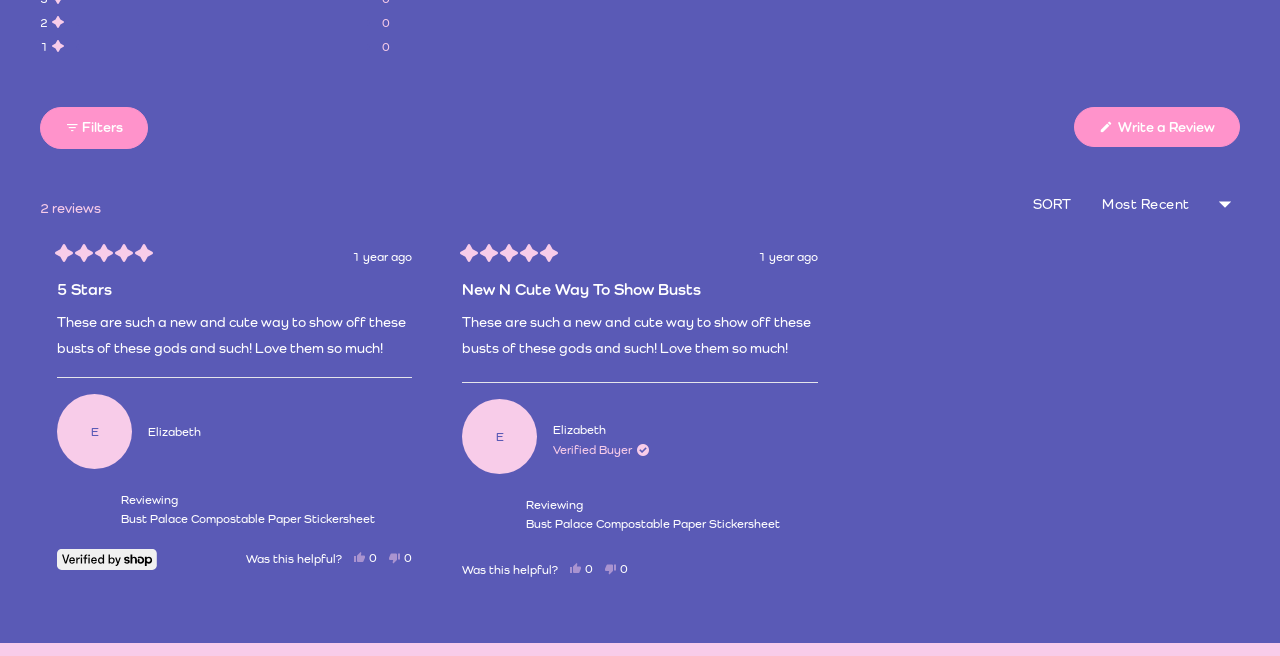How many reviews are shown in the carousel?
Using the image, respond with a single word or phrase.

2